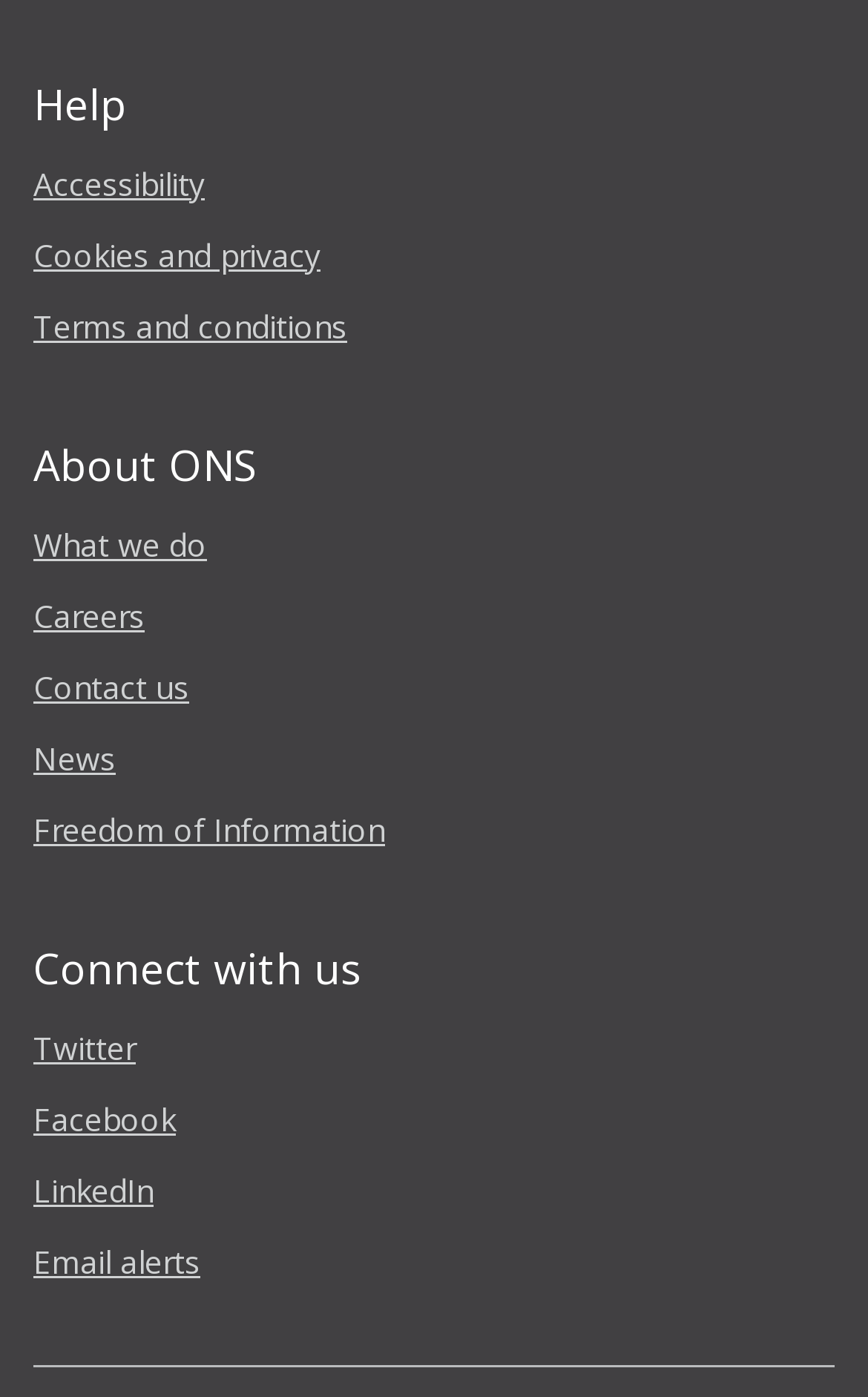Locate the bounding box coordinates of the area where you should click to accomplish the instruction: "Read the news from ONS".

[0.038, 0.527, 0.133, 0.557]